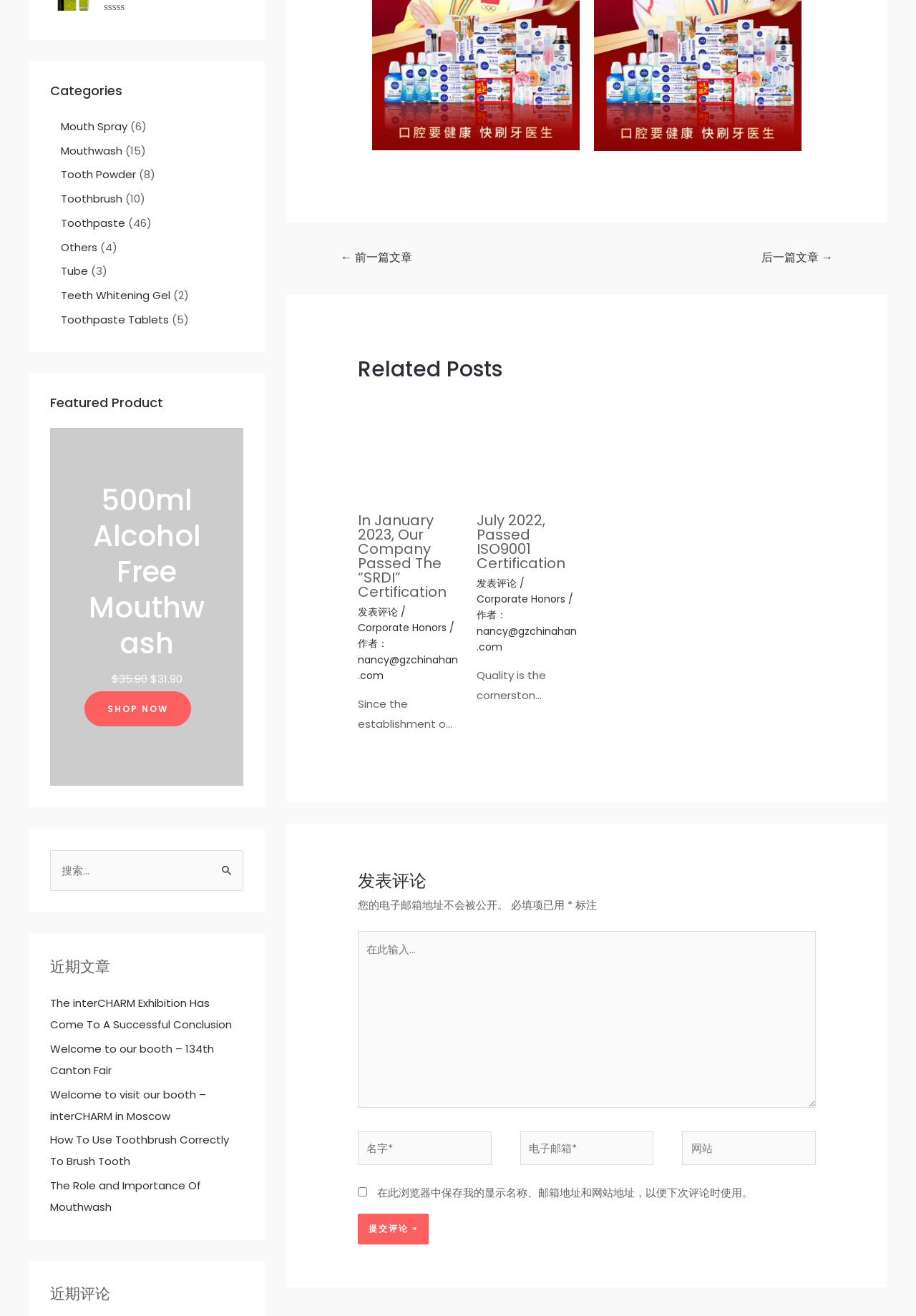Answer the following inquiry with a single word or phrase:
What is the rating of the product?

0/5